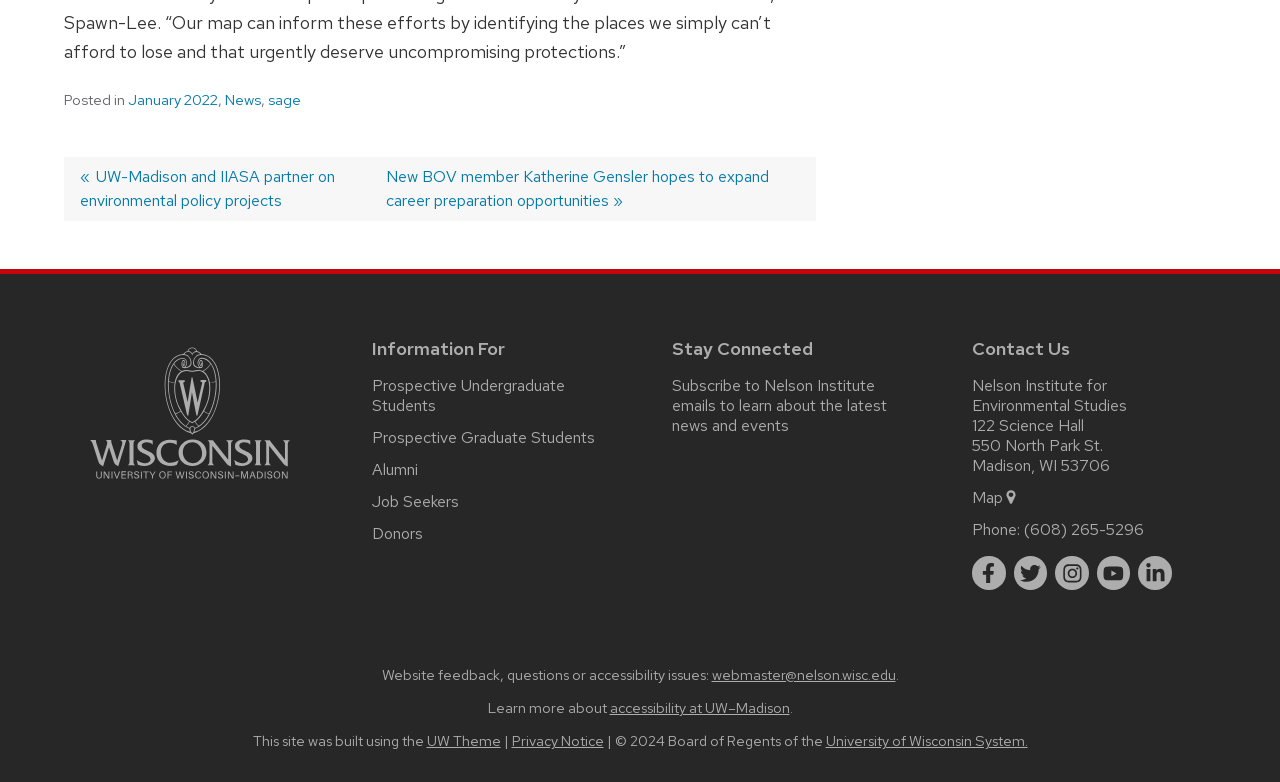Provide a brief response in the form of a single word or phrase:
What is the address of the Nelson Institute for Environmental Studies?

122 Science Hall, 550 North Park St., Madison, WI 53706